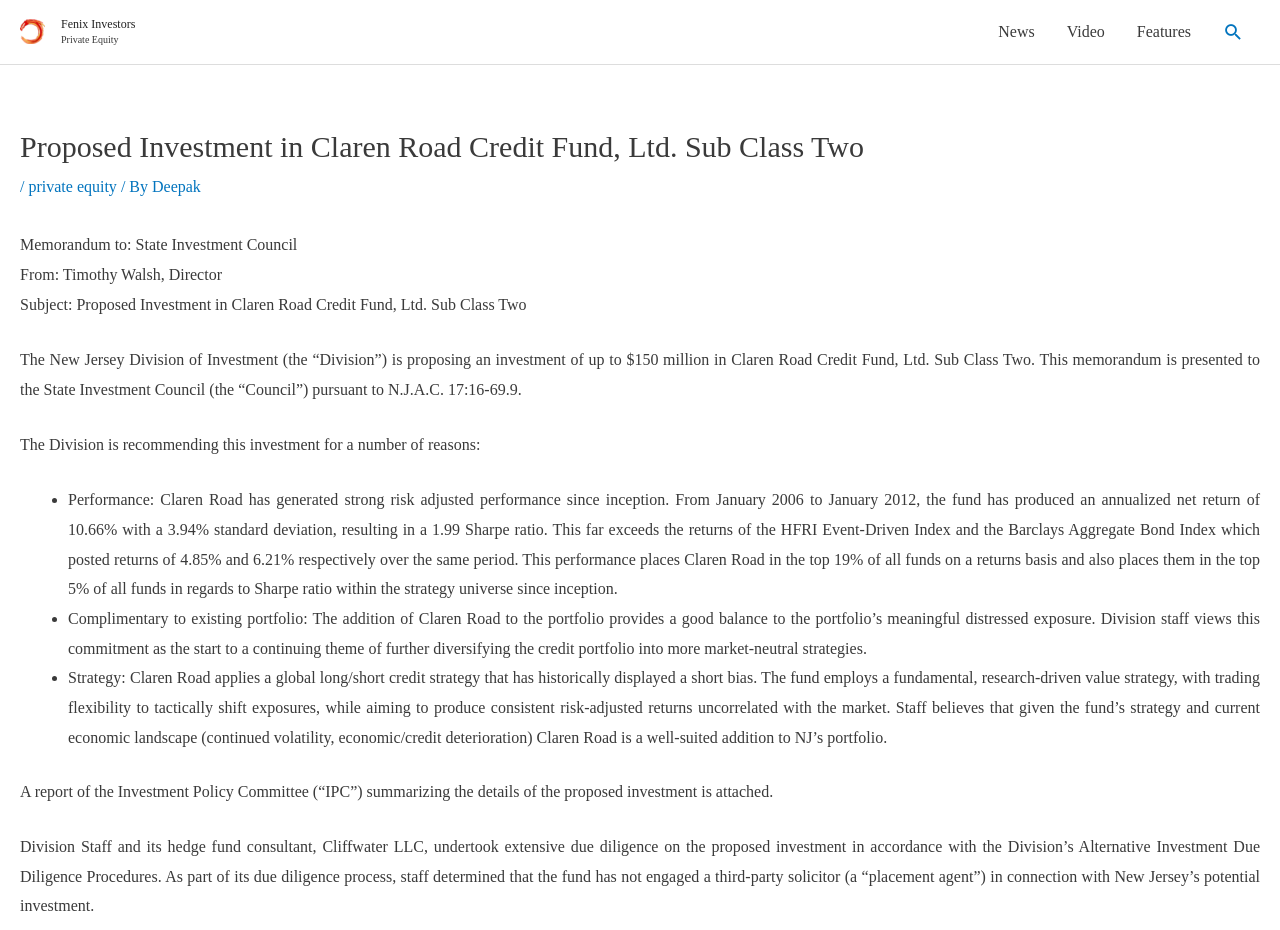Please mark the bounding box coordinates of the area that should be clicked to carry out the instruction: "Go to home page".

None